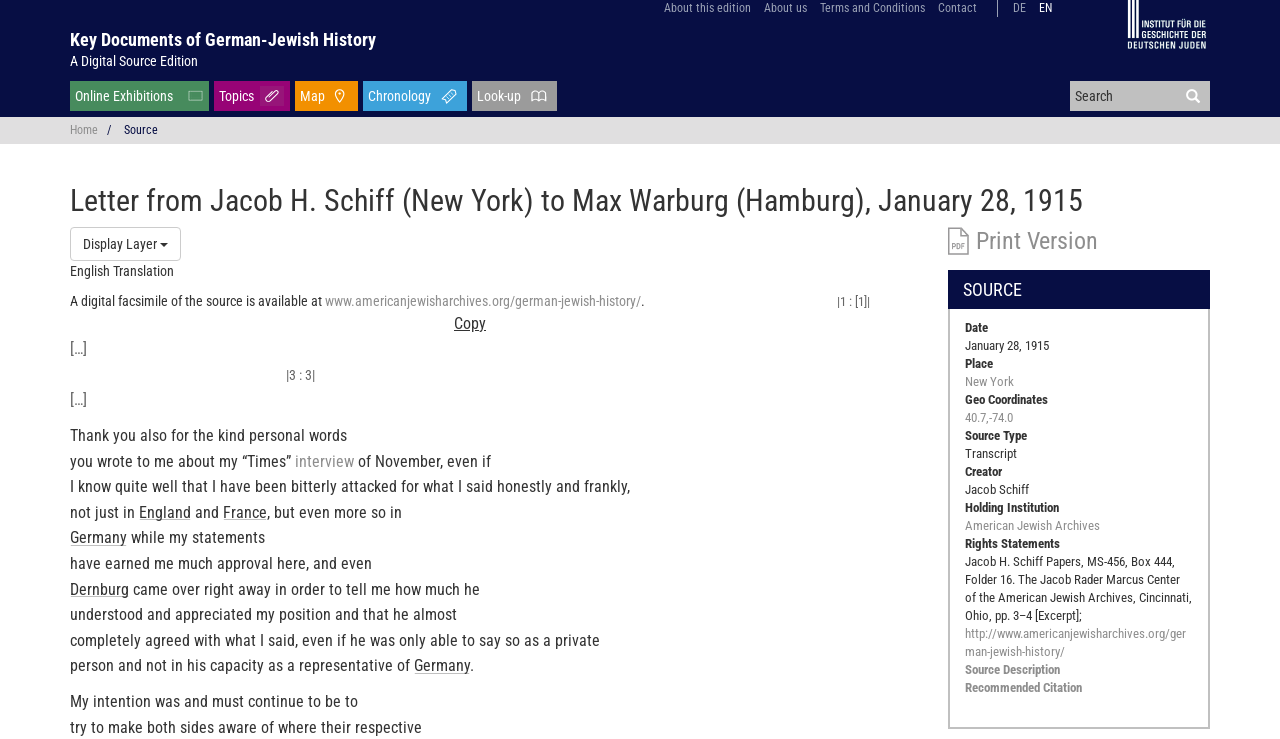What is the language of the webpage?
Please craft a detailed and exhaustive response to the question.

I determined the language of the webpage by looking at the text content, which appears to be in English. The presence of English words and phrases, such as 'Key Documents of German-Jewish History' and 'English Translation', suggests that the primary language of the webpage is English.